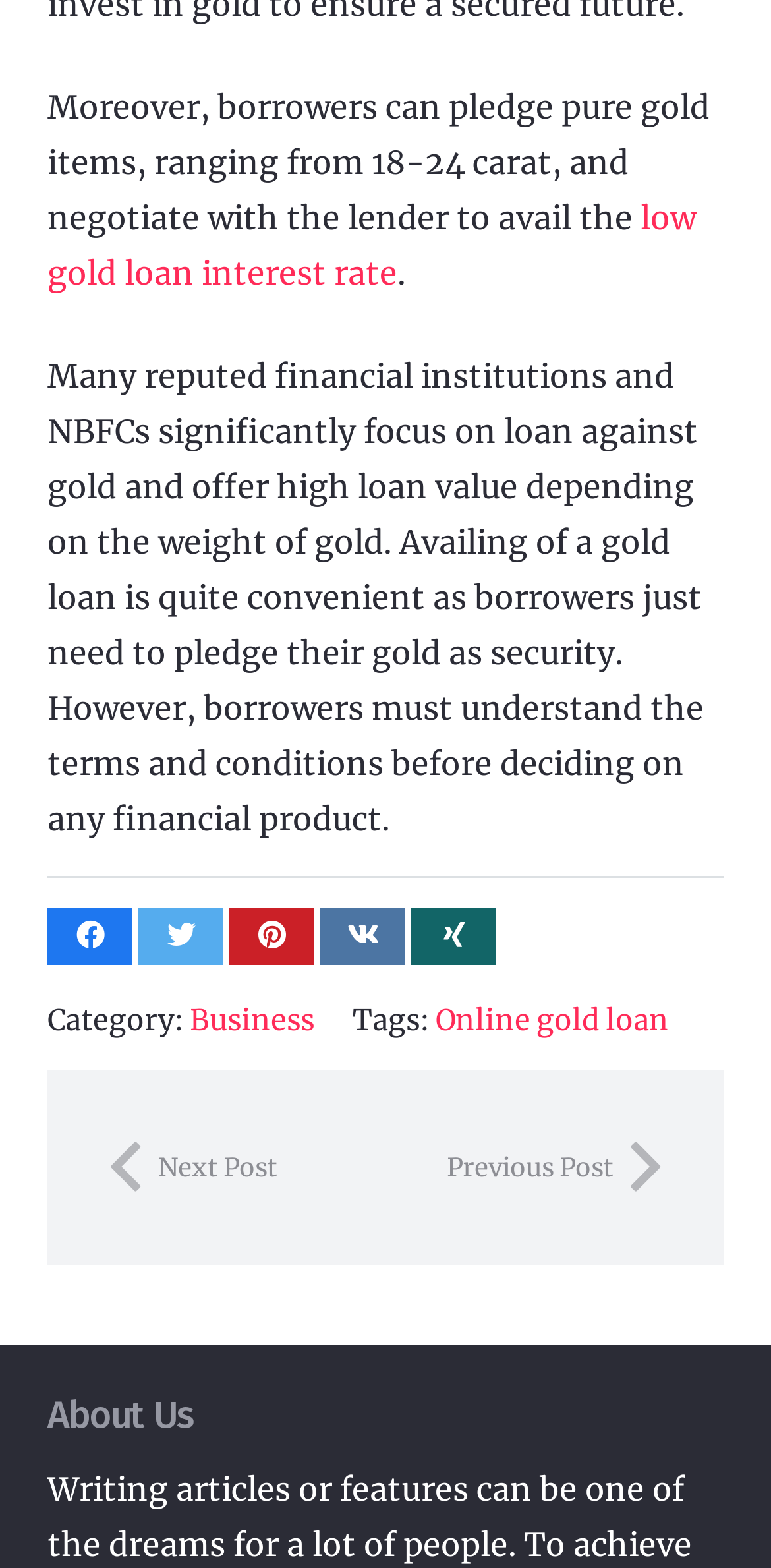Determine the bounding box coordinates for the region that must be clicked to execute the following instruction: "Share this on social media".

[0.062, 0.579, 0.172, 0.616]